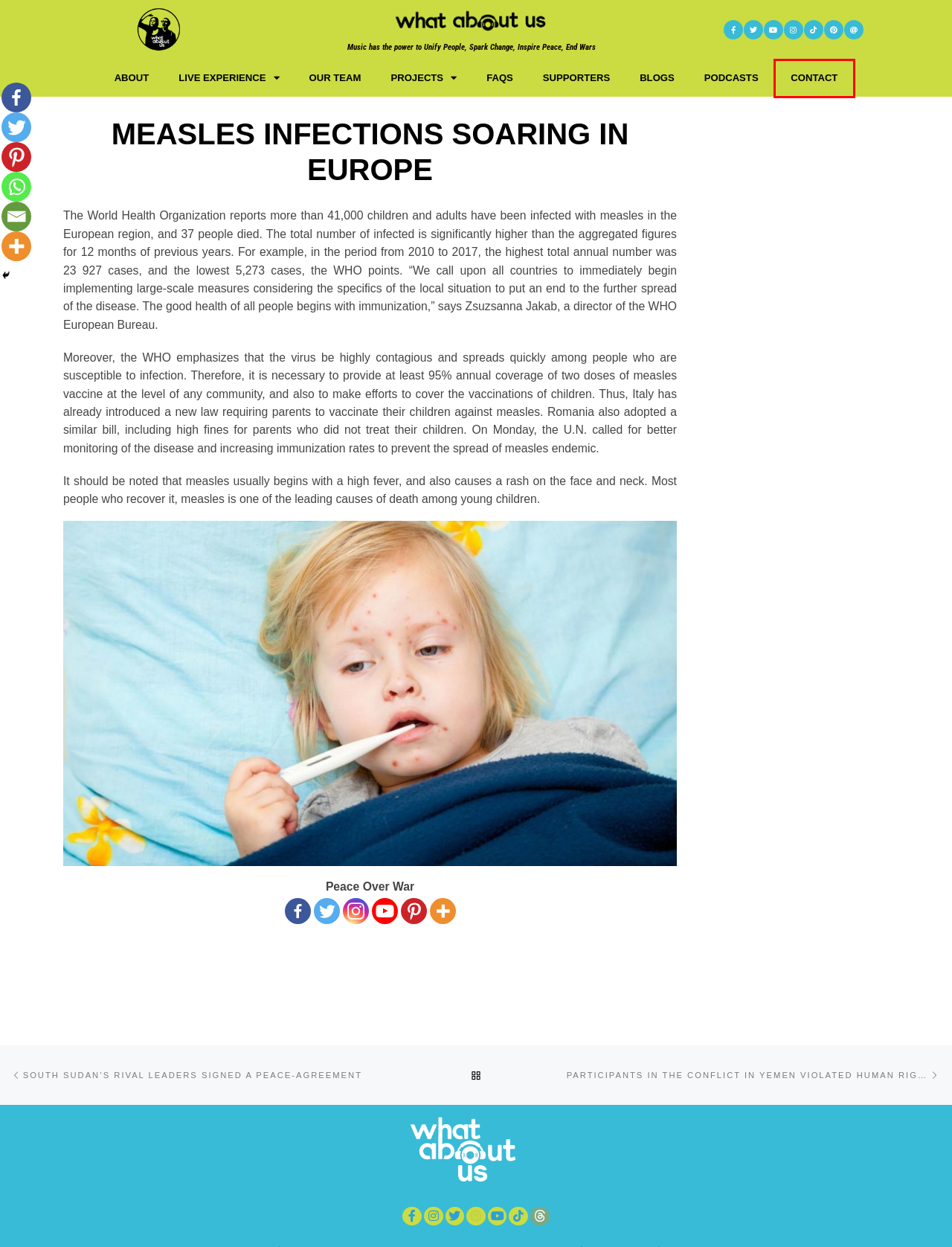You have a screenshot of a webpage with a red bounding box around a UI element. Determine which webpage description best matches the new webpage that results from clicking the element in the bounding box. Here are the candidates:
A. Blogs - What About Us Music
B. OUR TEAM  - What About Us Music
C. Contact - What About Us Music
D. Podcasts   - What About Us Music
E. FAQs - What About Us Music
F. Supporters - What About Us Music
G. About - What About Us Music
H. SOUTH SUDAN’S RIVAL LEADERS SIGNED A PEACE-AGREEMENT - What About Us Music

C